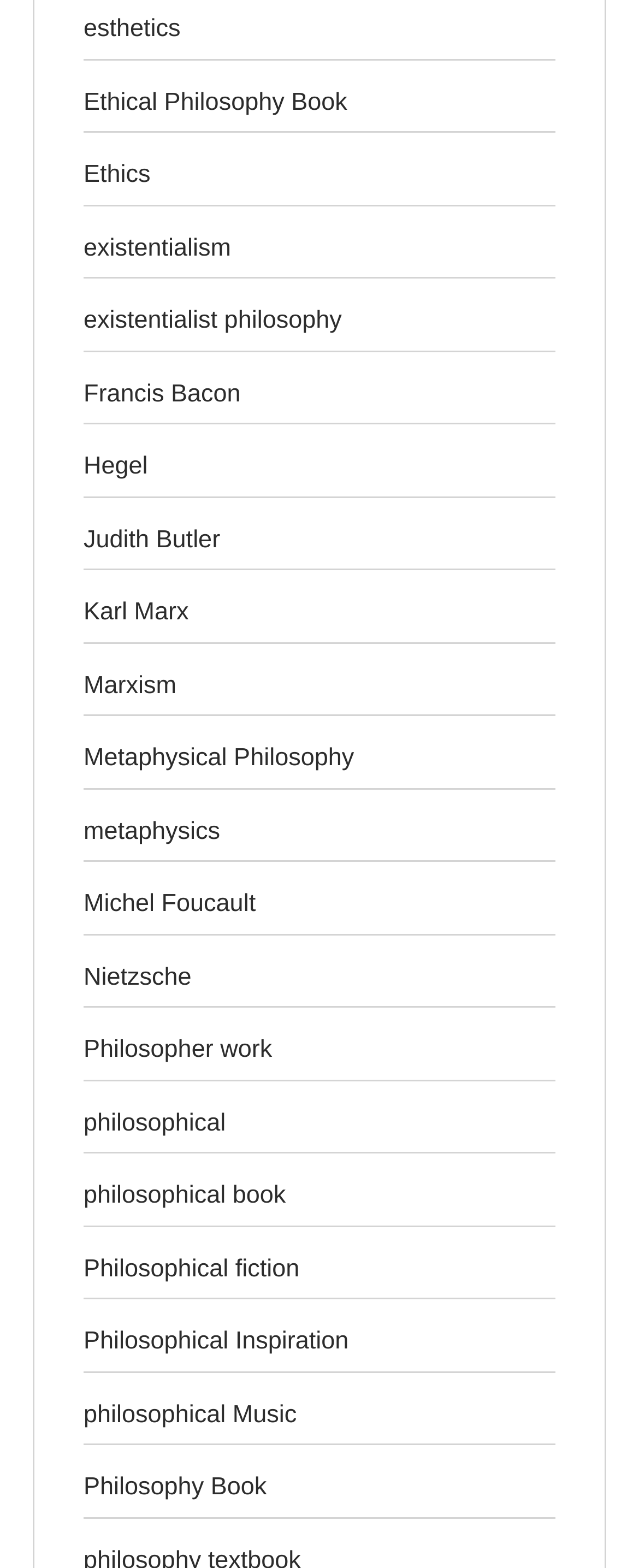From the image, can you give a detailed response to the question below:
What is the longest philosophy-related term on the webpage?

By comparing the lengths of the OCR texts of all link elements, I found that 'Metaphysical Philosophy' is the longest philosophy-related term on the webpage. Therefore, the answer is 'Metaphysical Philosophy'.